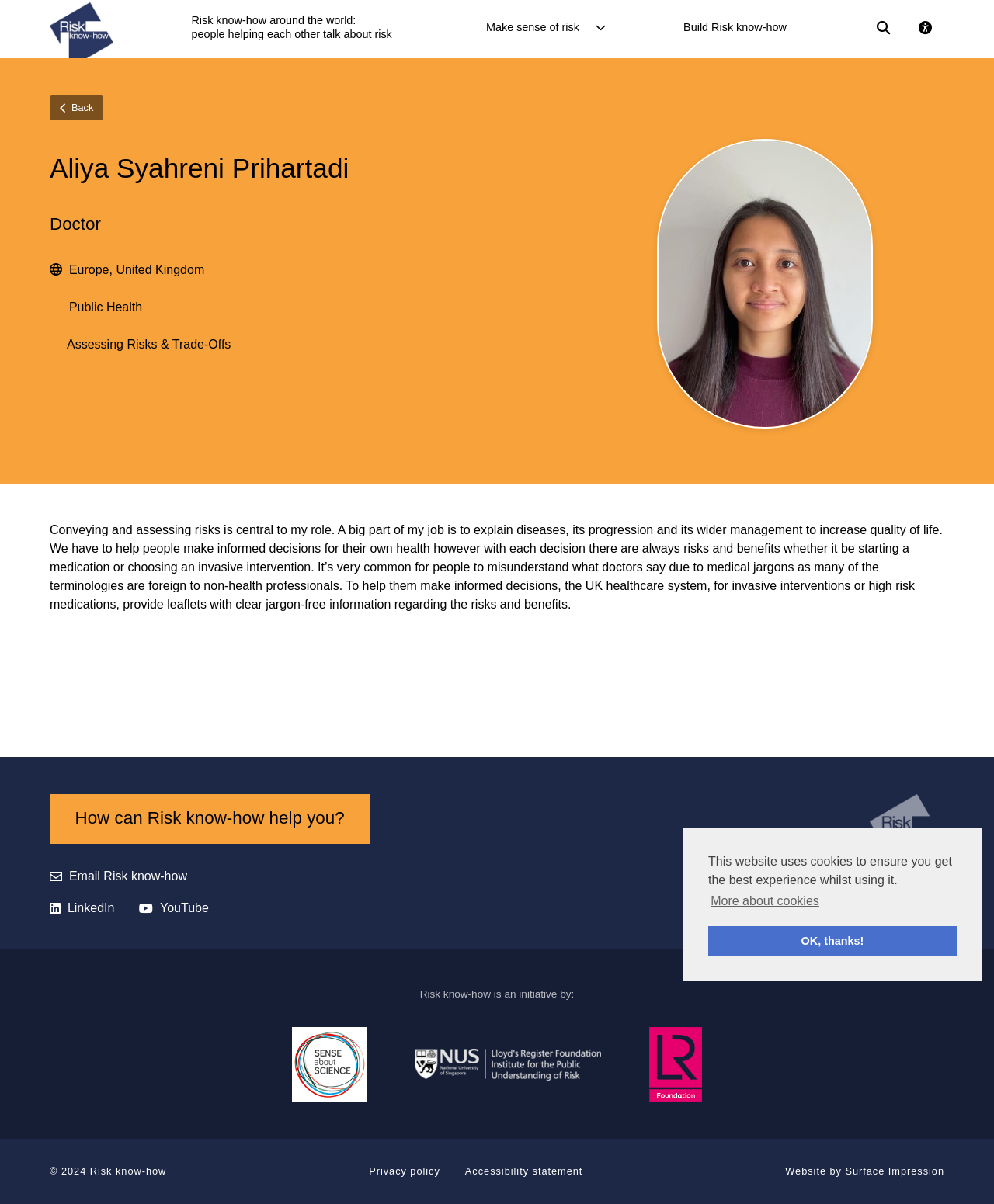Locate the bounding box coordinates of the element to click to perform the following action: 'Read about assessing risks and trade-offs'. The coordinates should be given as four float values between 0 and 1, in the form of [left, top, right, bottom].

[0.061, 0.281, 0.232, 0.292]